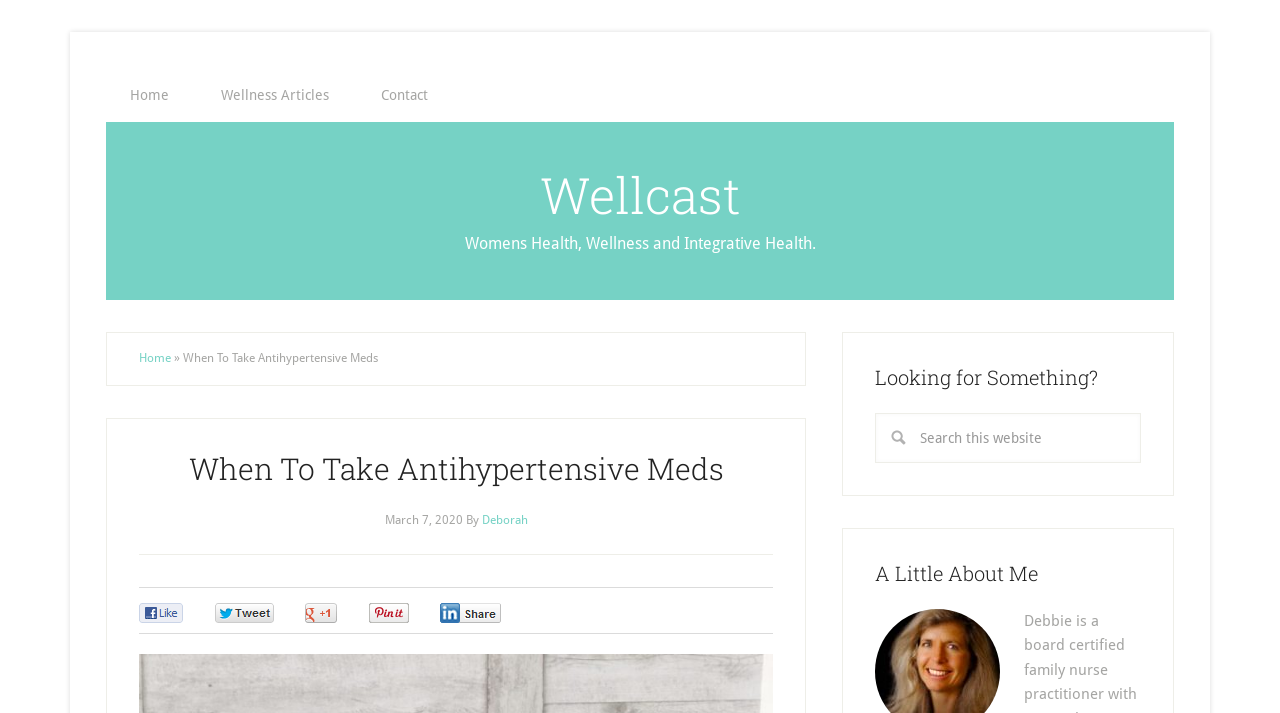Please provide a one-word or short phrase answer to the question:
How many search results are there?

0